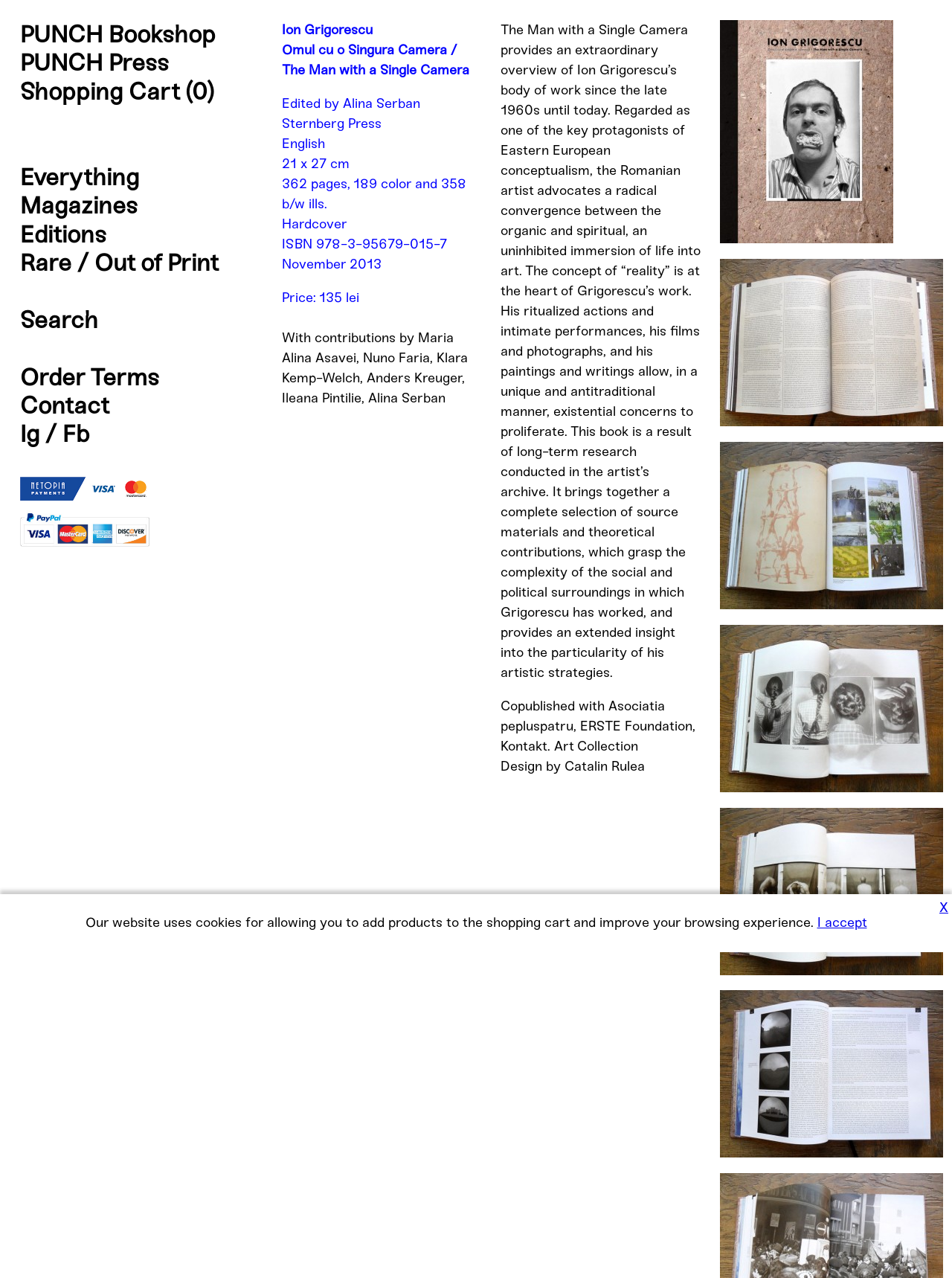Please specify the bounding box coordinates in the format (top-left x, top-left y, bottom-right x, bottom-right y), with values ranging from 0 to 1. Identify the bounding box for the UI component described as follows: Editions

[0.021, 0.172, 0.112, 0.194]